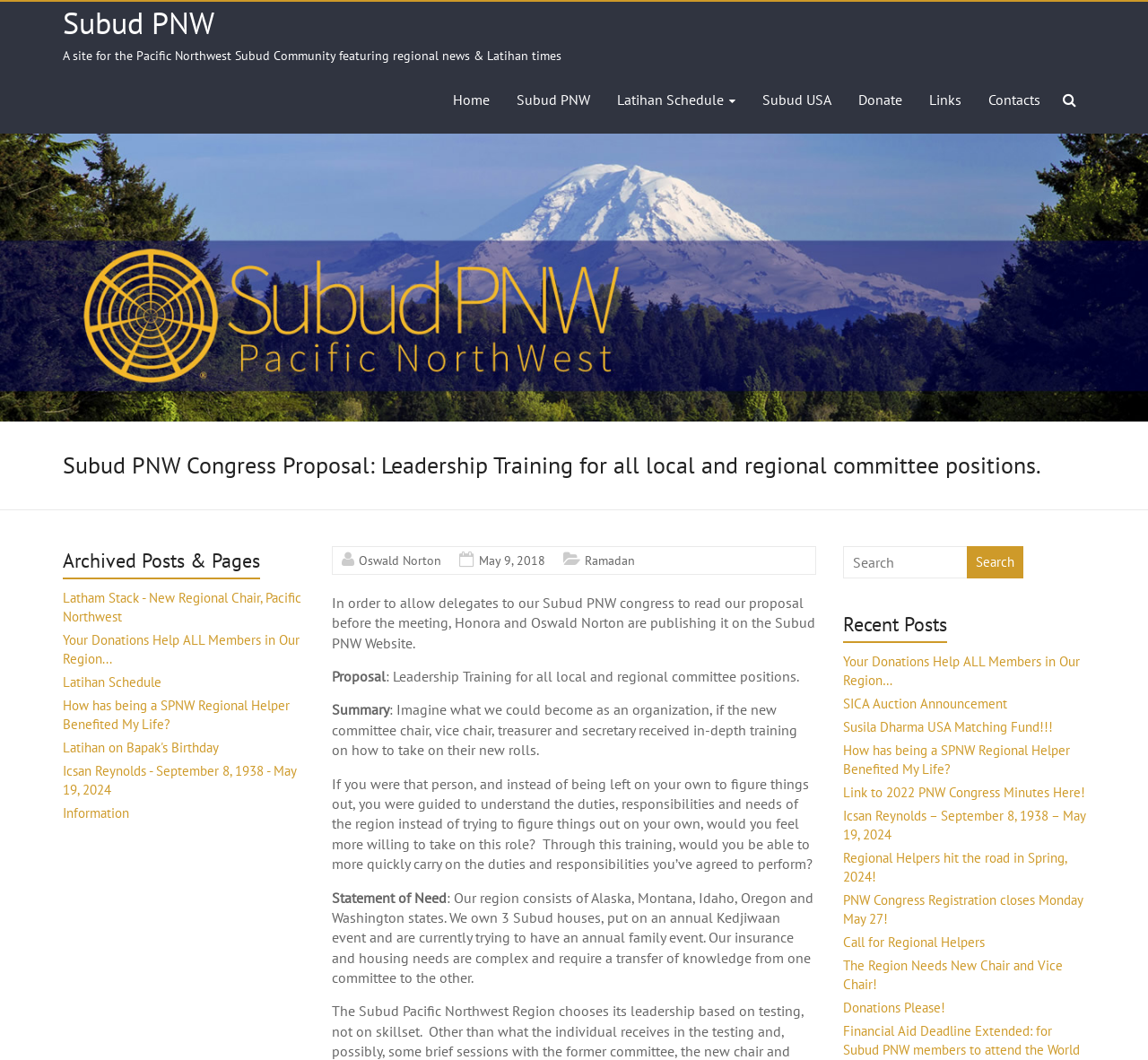Locate the bounding box coordinates of the area that needs to be clicked to fulfill the following instruction: "Click the 'Home' link". The coordinates should be in the format of four float numbers between 0 and 1, namely [left, top, right, bottom].

[0.395, 0.062, 0.427, 0.126]